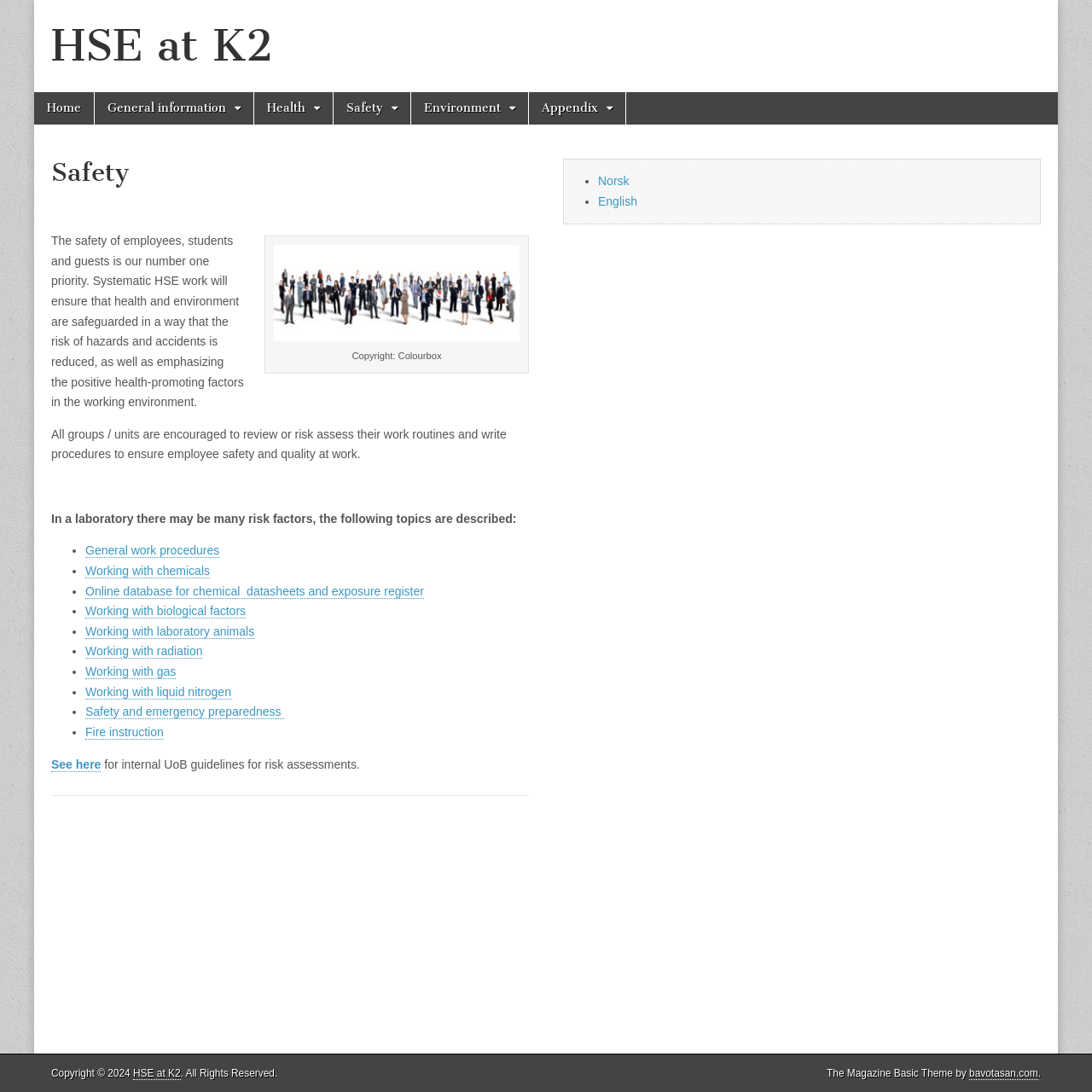What is the purpose of systematic HSE work?
Refer to the image and provide a one-word or short phrase answer.

Reduce risk of hazards and accidents